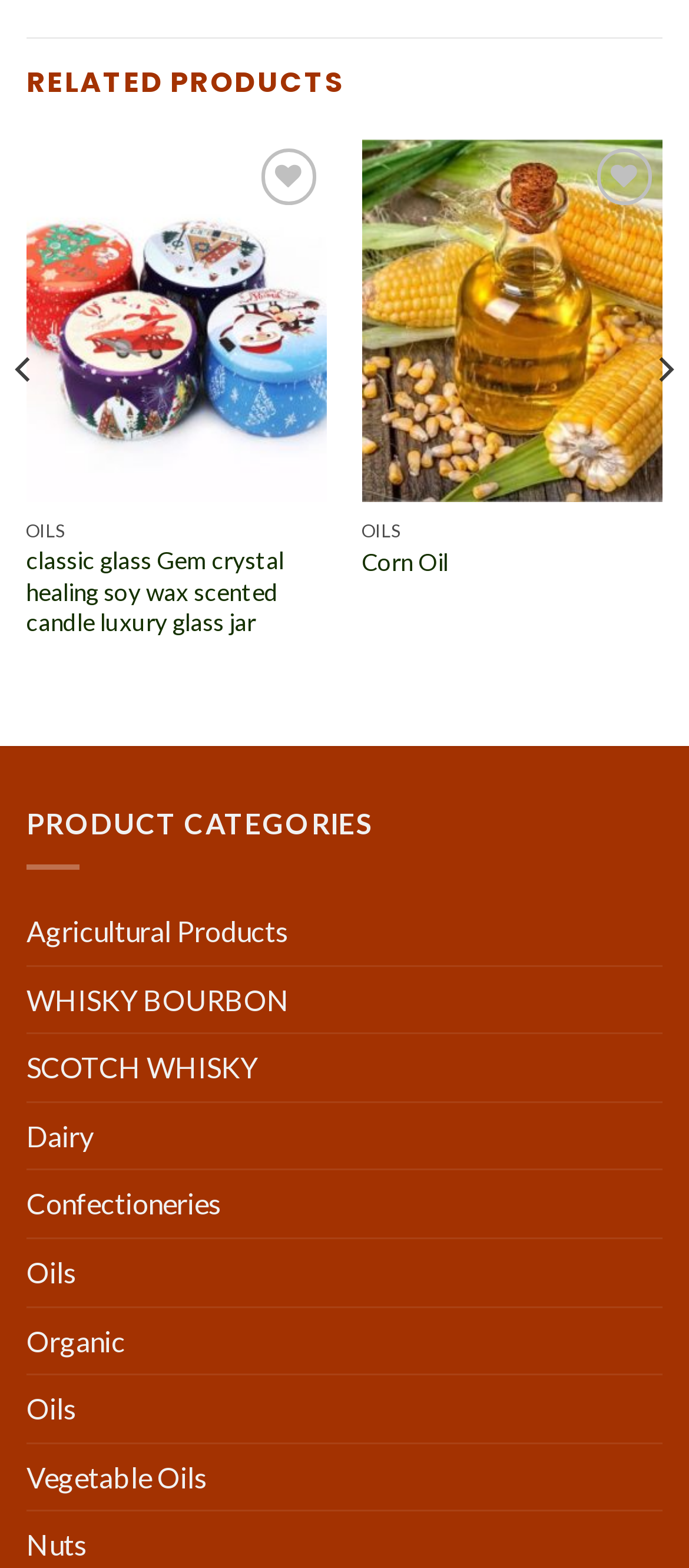Please answer the following question using a single word or phrase: What categories are listed under the 'PRODUCT CATEGORIES' section?

8 categories